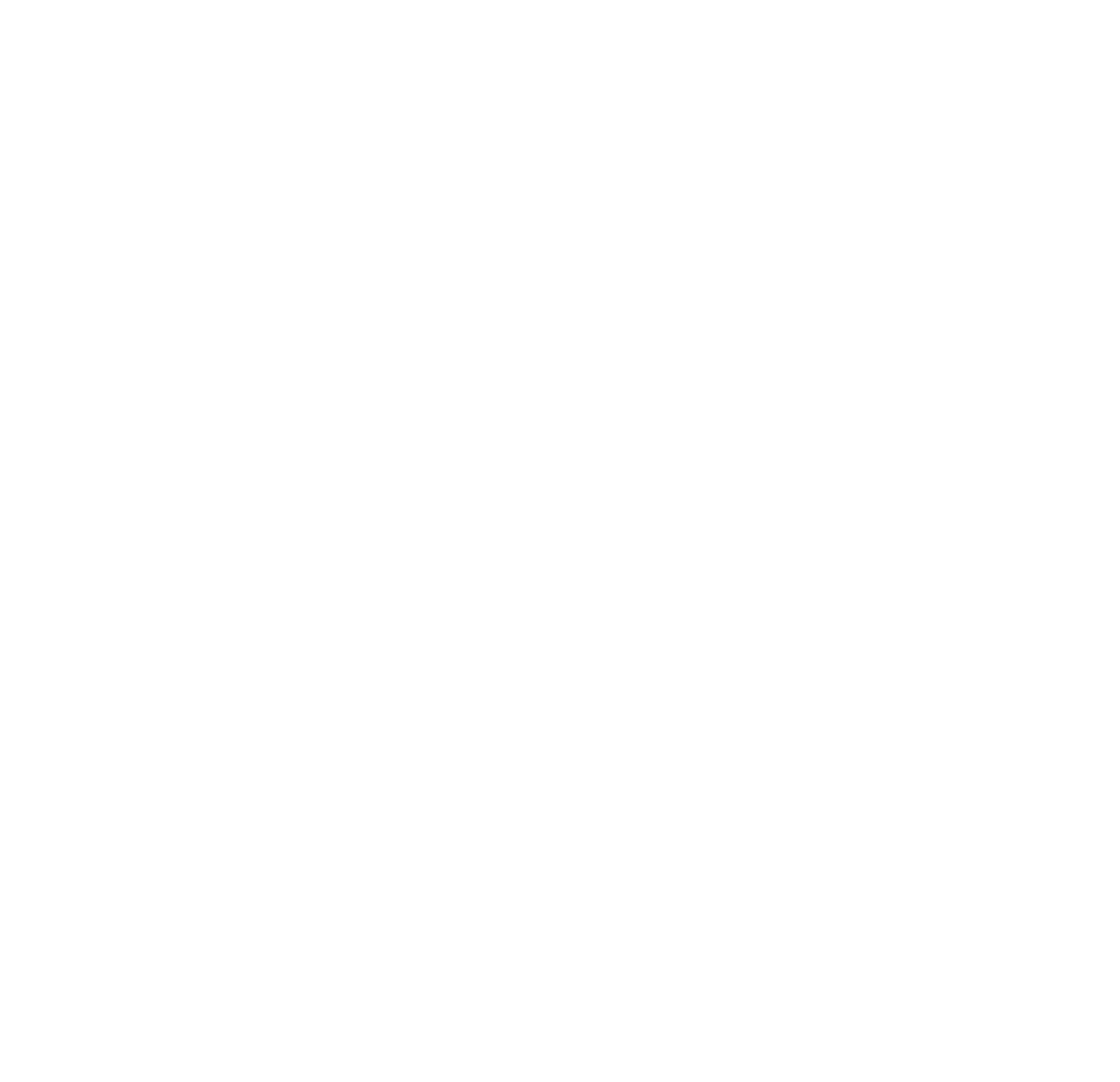What is the phone number of The Salvation Army, Denton Corps?
Using the image, provide a detailed and thorough answer to the question.

This answer can be found in the section about The Salvation Army, Denton Corps, which provides the phone number of the organization.